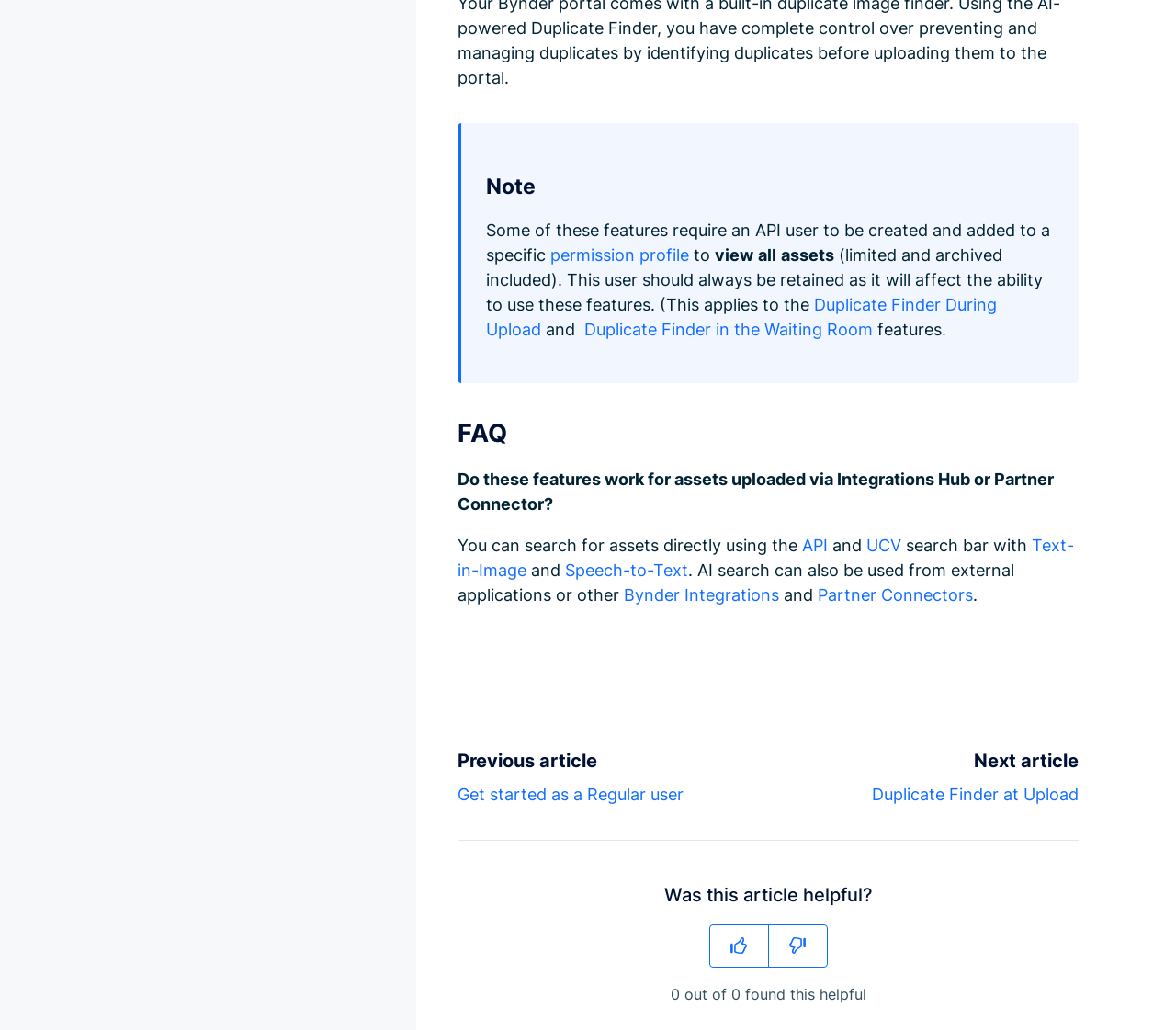Select the bounding box coordinates of the element I need to click to carry out the following instruction: "Click on 'permission profile'".

[0.468, 0.238, 0.586, 0.257]